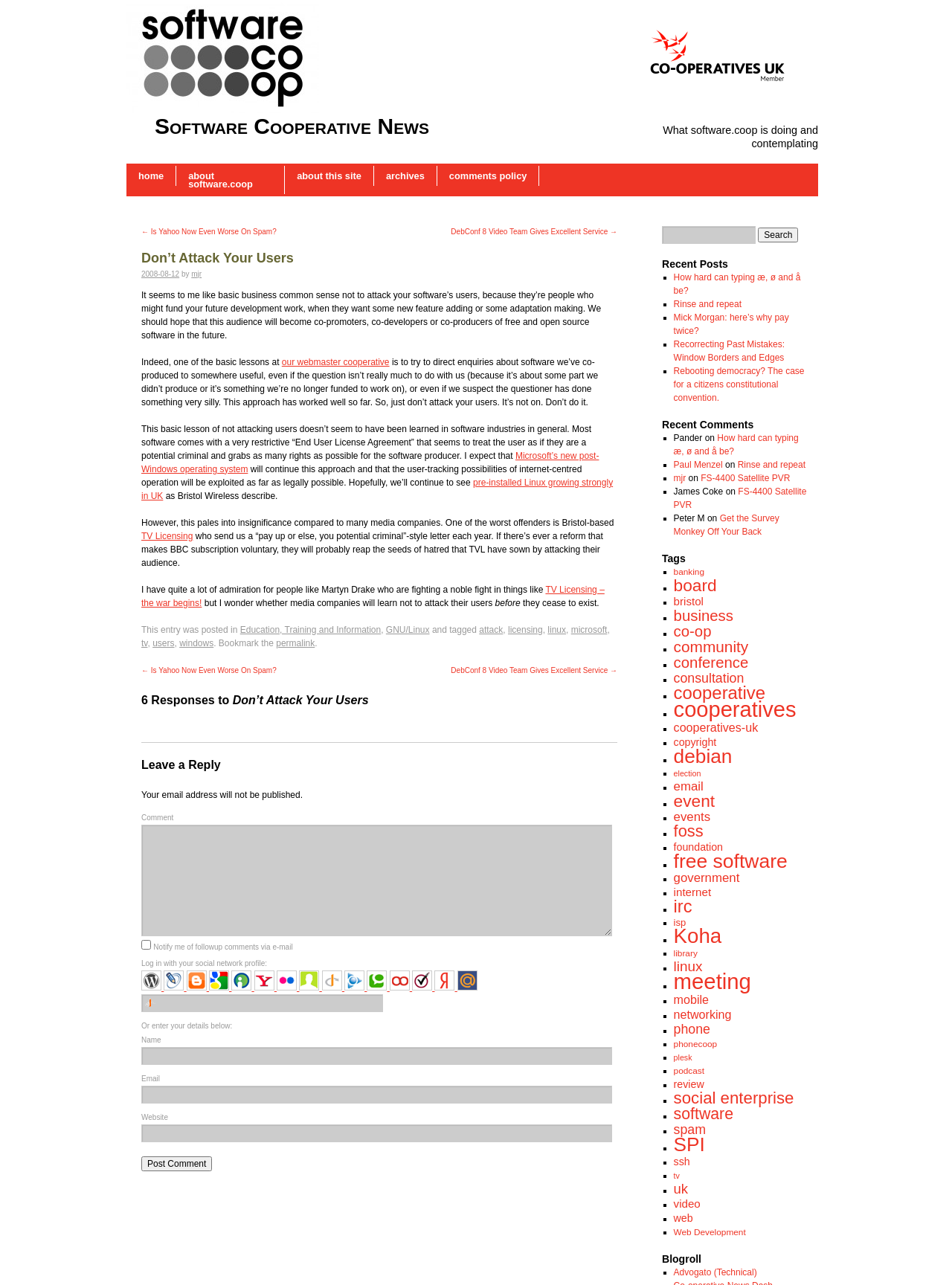Provide the bounding box coordinates, formatted as (top-left x, top-left y, bottom-right x, bottom-right y), with all values being floating point numbers between 0 and 1. Identify the bounding box of the UI element that matches the description: alt="claimId" title="claimId"

[0.314, 0.764, 0.338, 0.772]